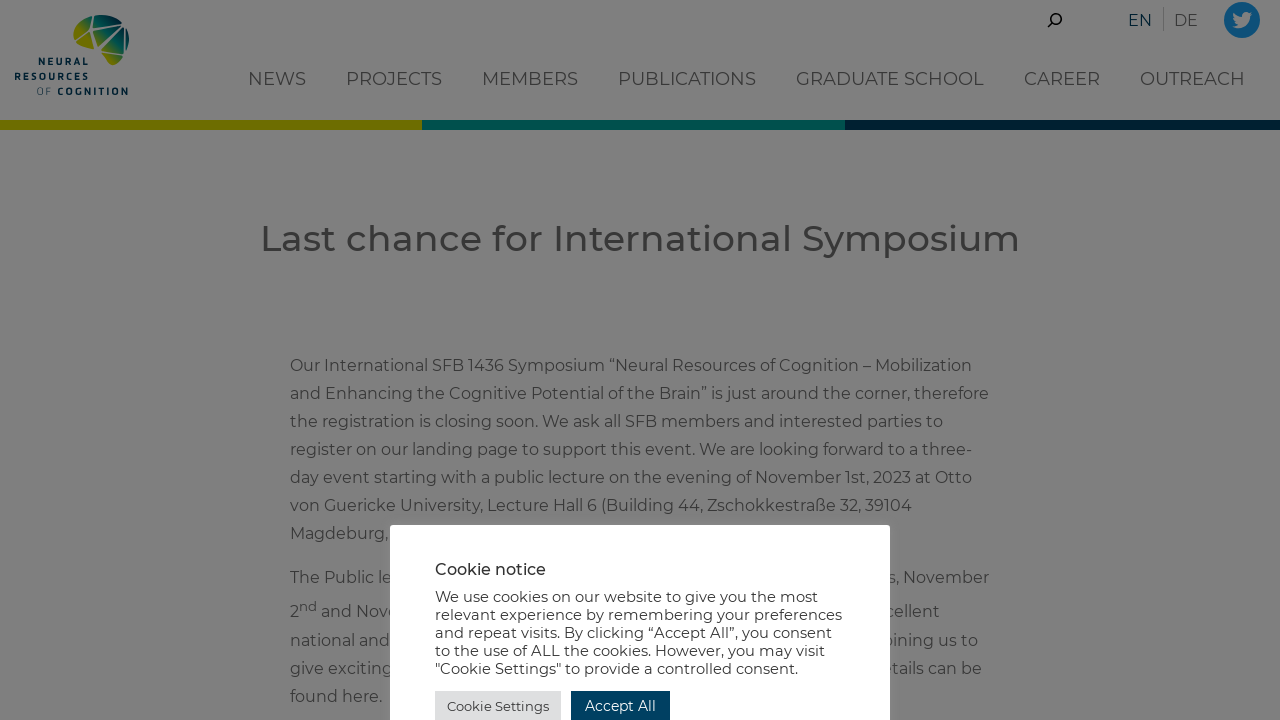Locate the bounding box coordinates of the area to click to fulfill this instruction: "Click on the 'CONTACT US' link". The bounding box should be presented as four float numbers between 0 and 1, in the order [left, top, right, bottom].

None